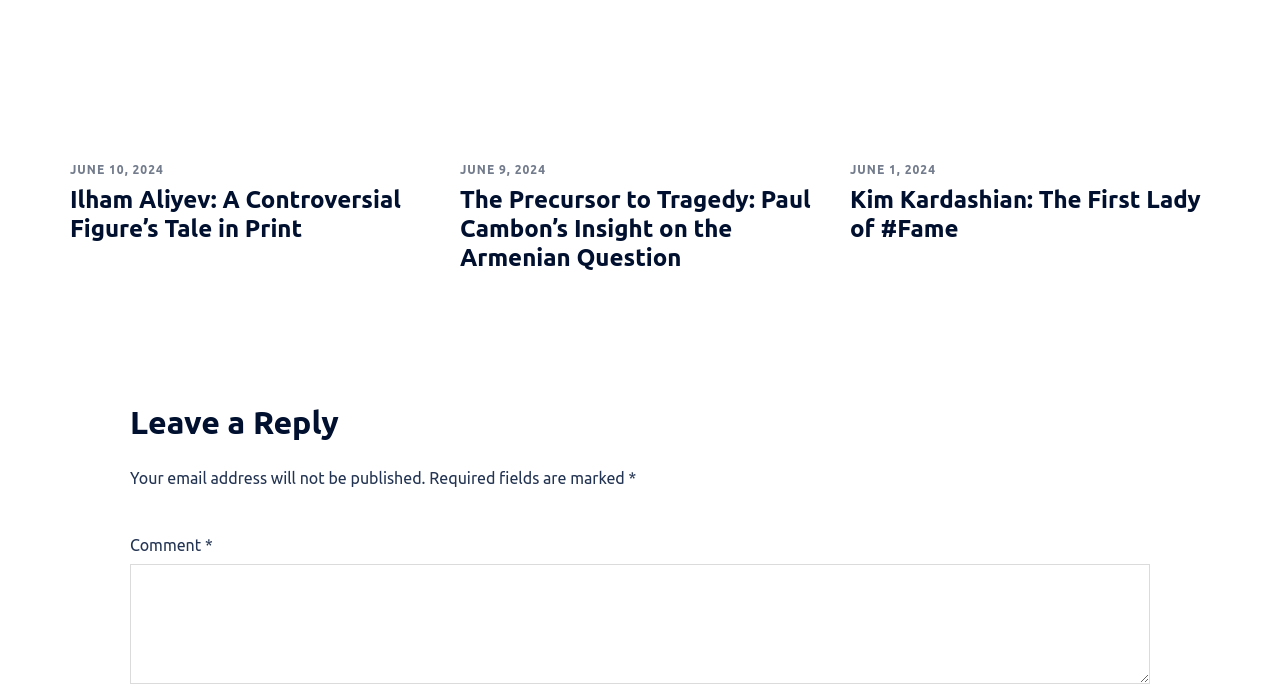Identify the bounding box coordinates for the region of the element that should be clicked to carry out the instruction: "Leave a comment". The bounding box coordinates should be four float numbers between 0 and 1, i.e., [left, top, right, bottom].

[0.102, 0.805, 0.898, 0.977]